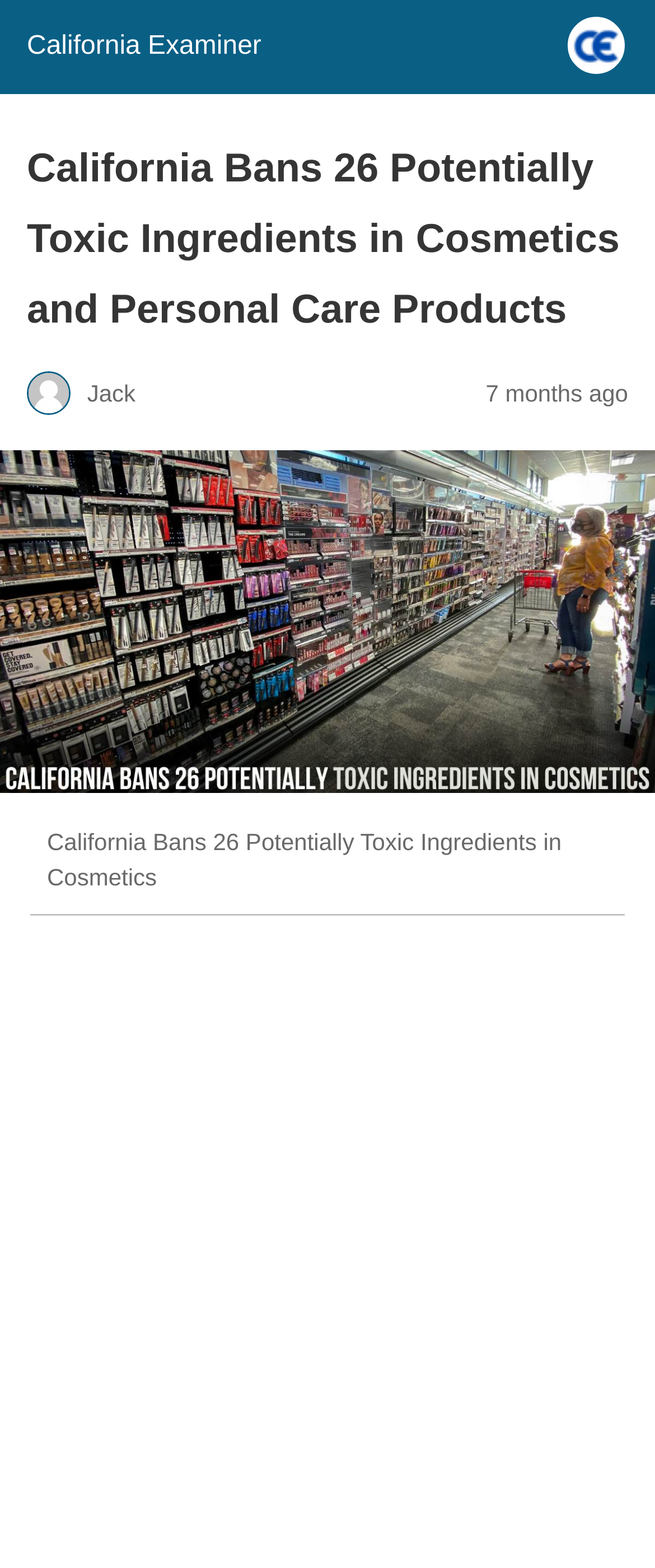What is the name of the website?
Based on the image, answer the question with a single word or brief phrase.

California Examiner